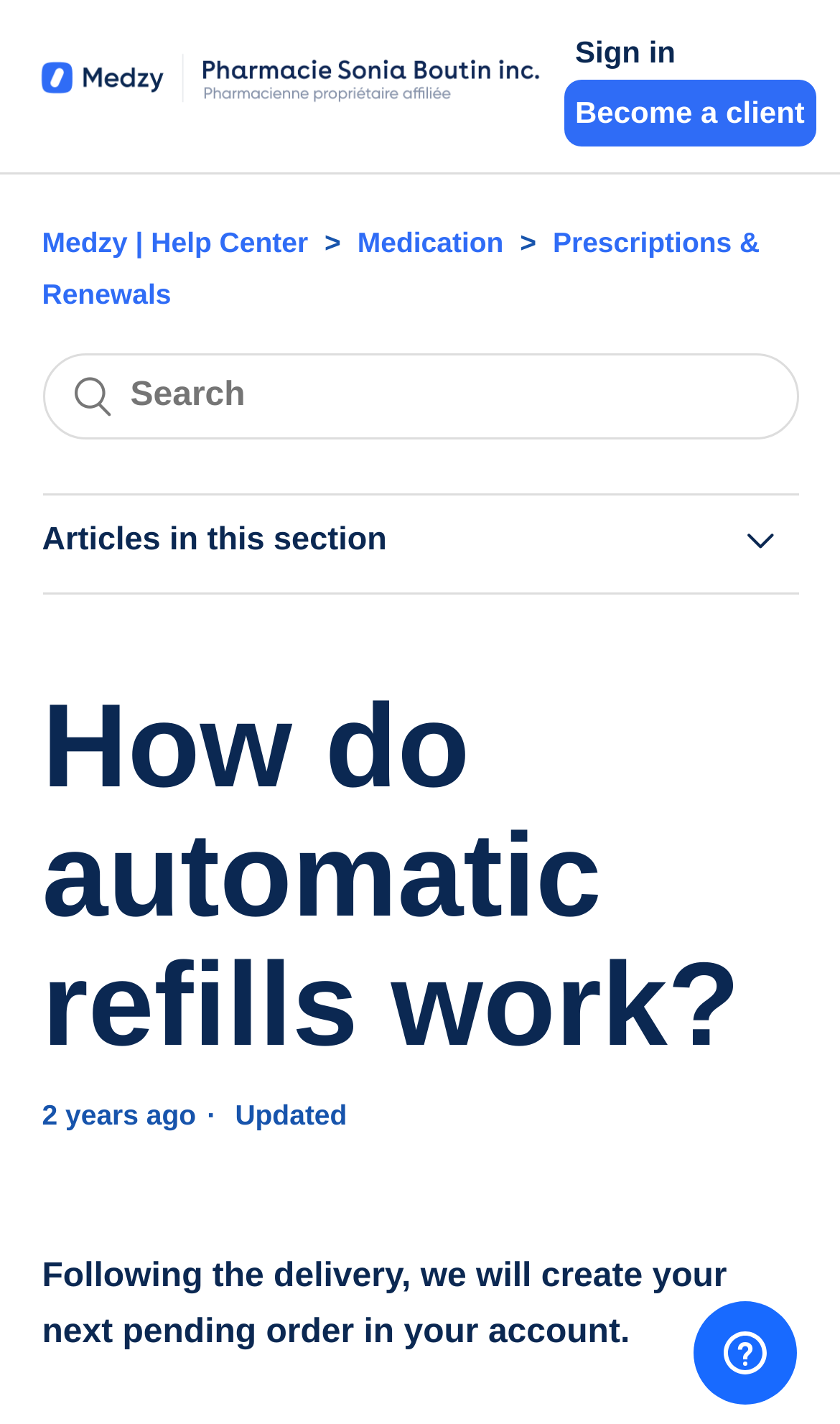Extract the primary heading text from the webpage.

How do automatic refills work?